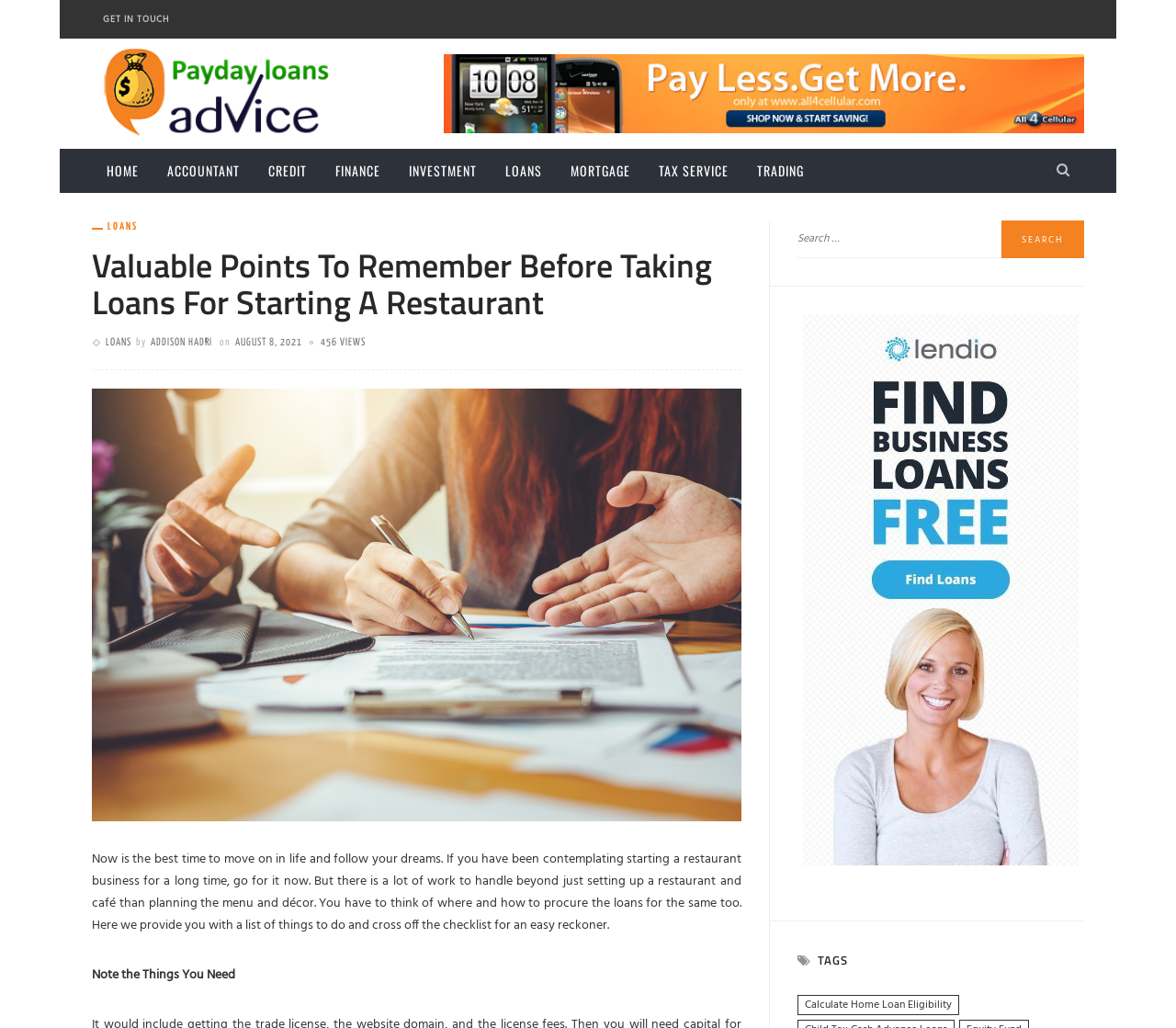Predict the bounding box coordinates of the UI element that matches this description: "Get In Touch". The coordinates should be in the format [left, top, right, bottom] with each value between 0 and 1.

[0.078, 0.0, 0.153, 0.038]